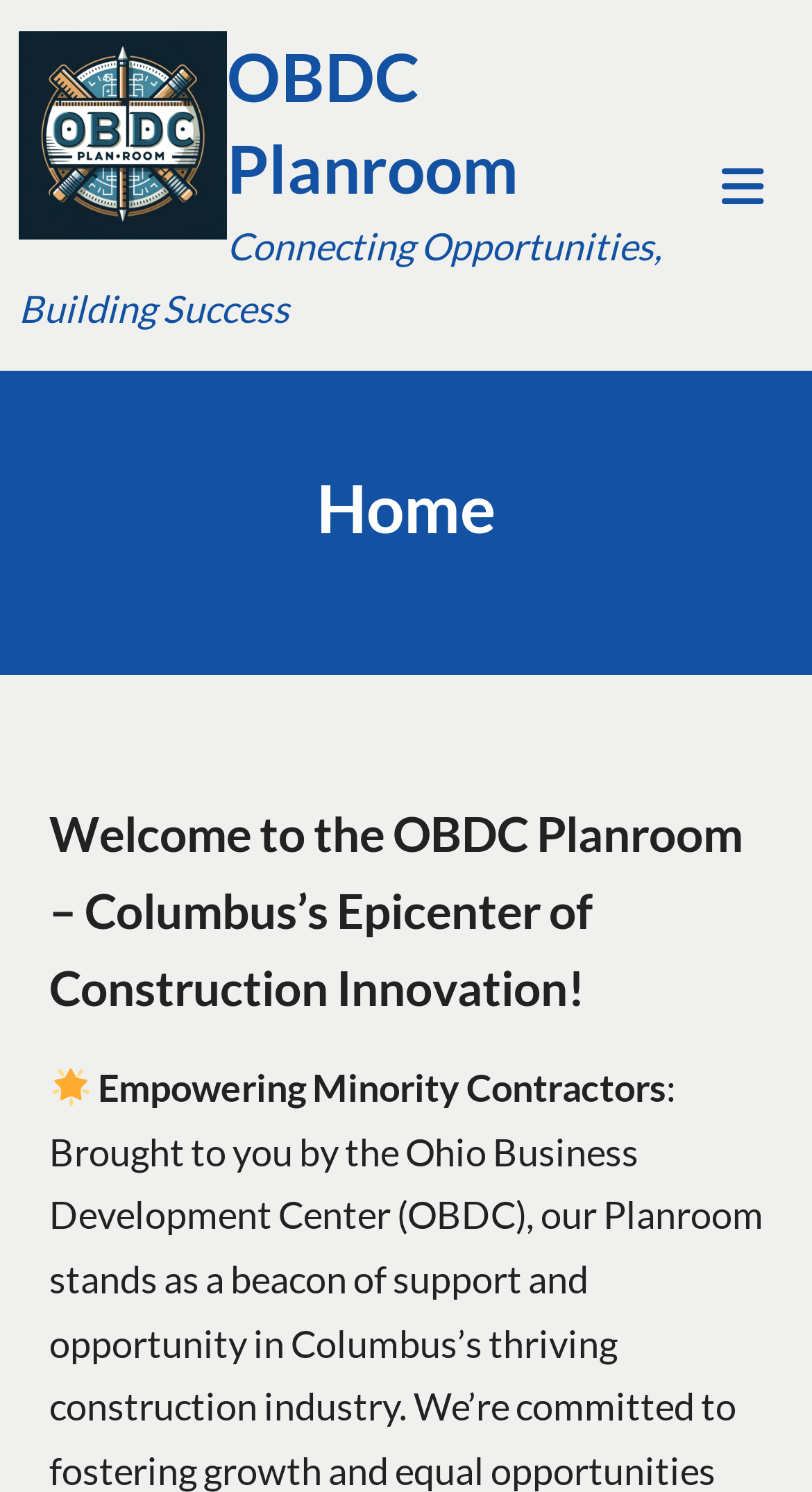What is the theme of the image on the homepage?
Provide an in-depth and detailed answer to the question.

The image element with bounding box coordinates [0.063, 0.716, 0.11, 0.741] has an OCR text '🌟', which is often associated with excellence or innovation. The surrounding text 'Empowering Minority Contractors' and 'Welcome to the OBDC Planroom – Columbus’s Epicenter of Construction Innovation!' suggests that the theme of the image is related to construction innovation.